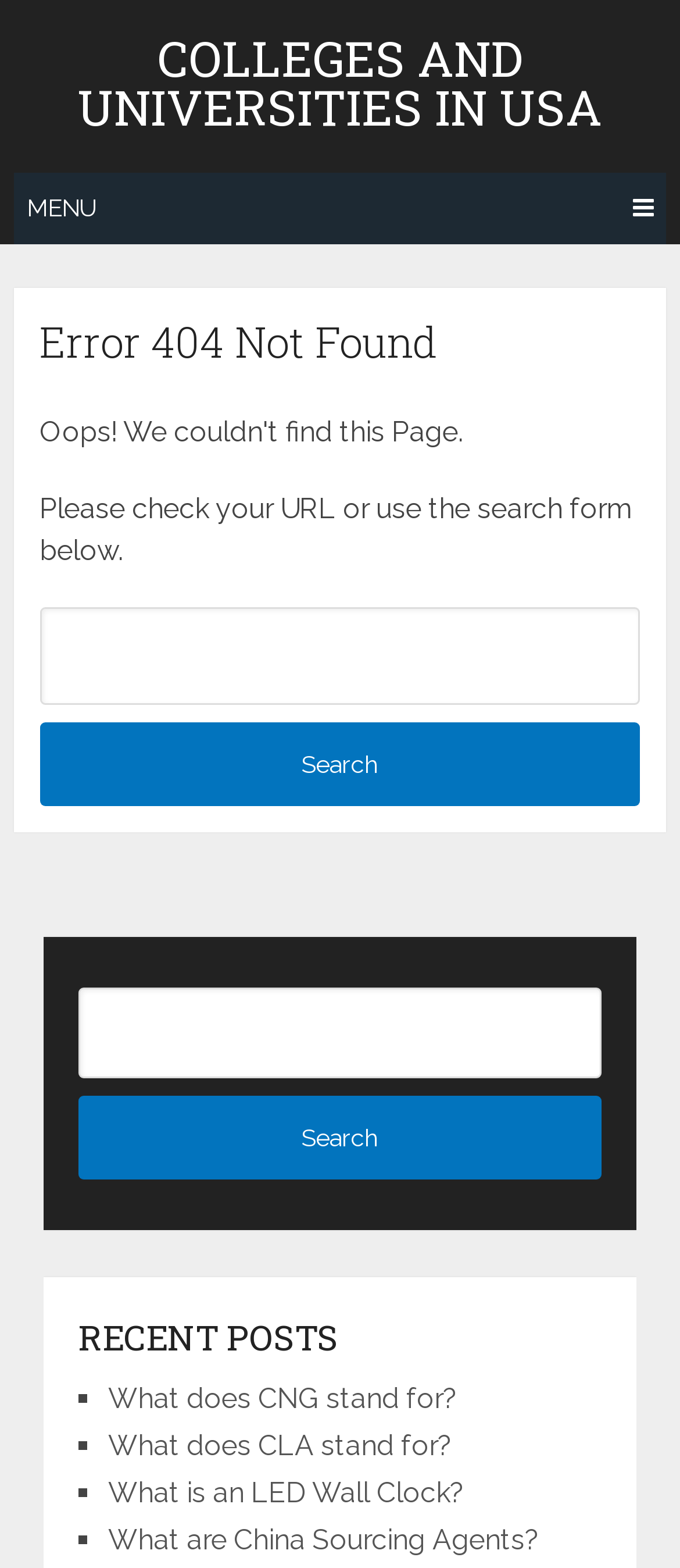Locate the bounding box coordinates of the element that should be clicked to fulfill the instruction: "Click on the menu".

[0.02, 0.11, 0.98, 0.156]